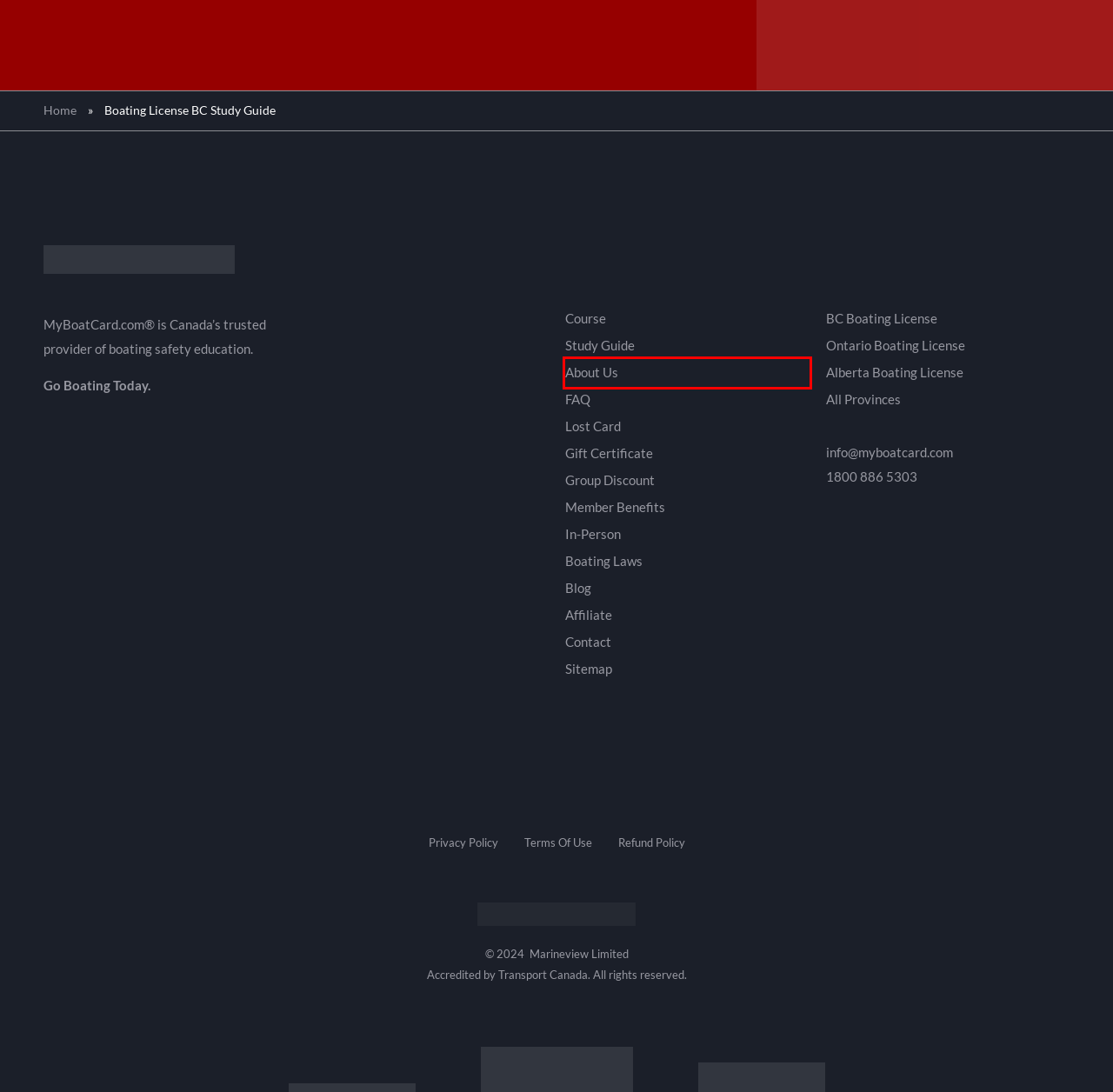Look at the screenshot of a webpage that includes a red bounding box around a UI element. Select the most appropriate webpage description that matches the page seen after clicking the highlighted element. Here are the candidates:
A. Exclusive Member Benefits - MyBoatCard.com®
B. Ontario Boating License | Get Certified Today [ $20 OFF ]
C. Lost Boating License | MyBoatCard.com®
D. Blog | MyBoatCard.com® | Official Canadian Boating License
E. About Us | MyBoatCard.com® | Official Canadian Boating License
F. Boating License Gift Certificate - MyBoatCard.com®
G. Sitemap | MyBoatCard.com® | Official Canadian Boating License
H. Canada Boating Laws and Regulations | MyBoatCard.com®

E